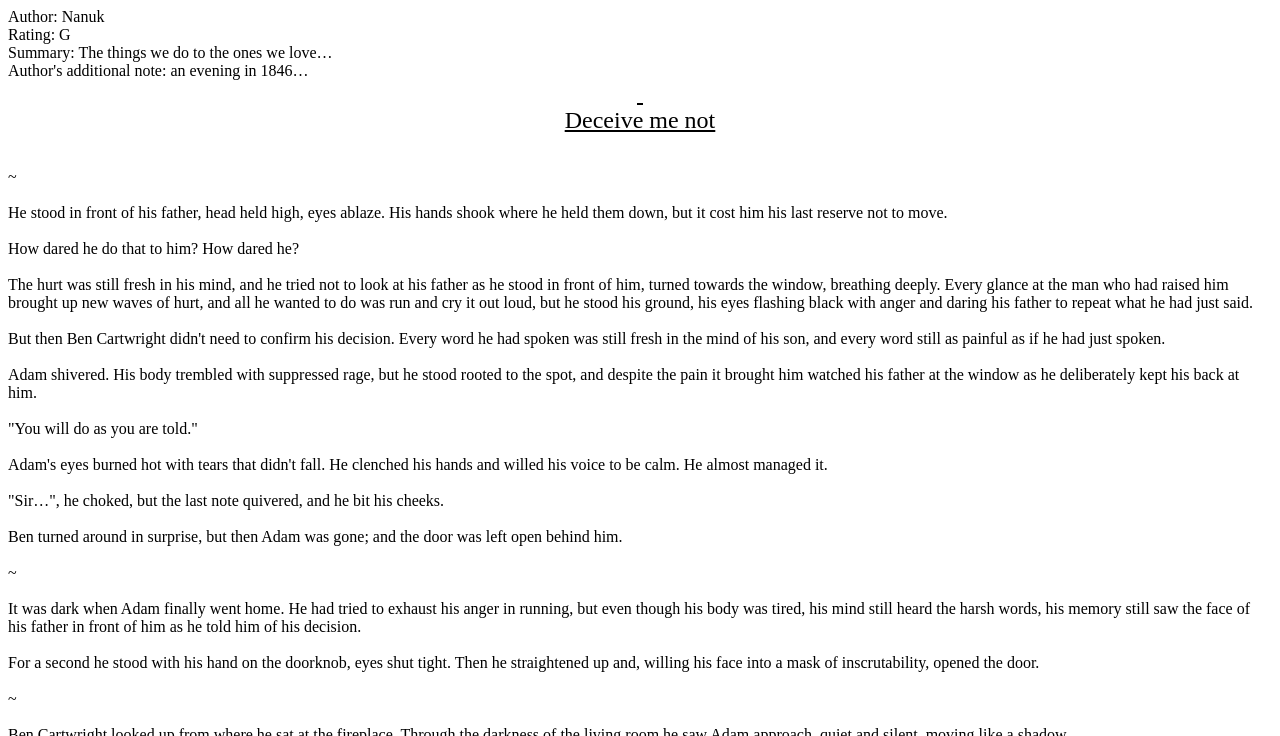What is the rating of the story?
Use the image to answer the question with a single word or phrase.

G